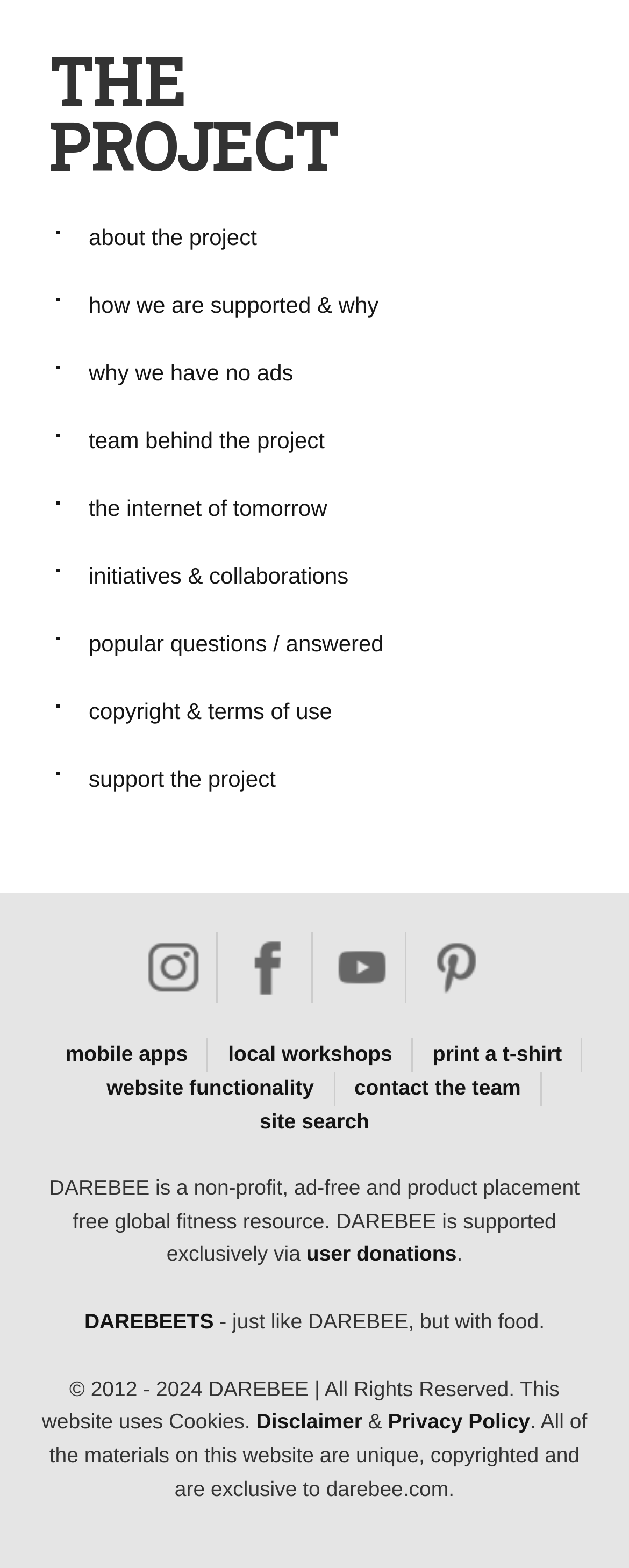What is the name of the non-profit fitness resource?
Please provide a full and detailed response to the question.

The webpage describes itself as 'DAREBEE is a non-profit, ad-free and product placement free global fitness resource.' Therefore, the name of the non-profit fitness resource is DAREBEE.